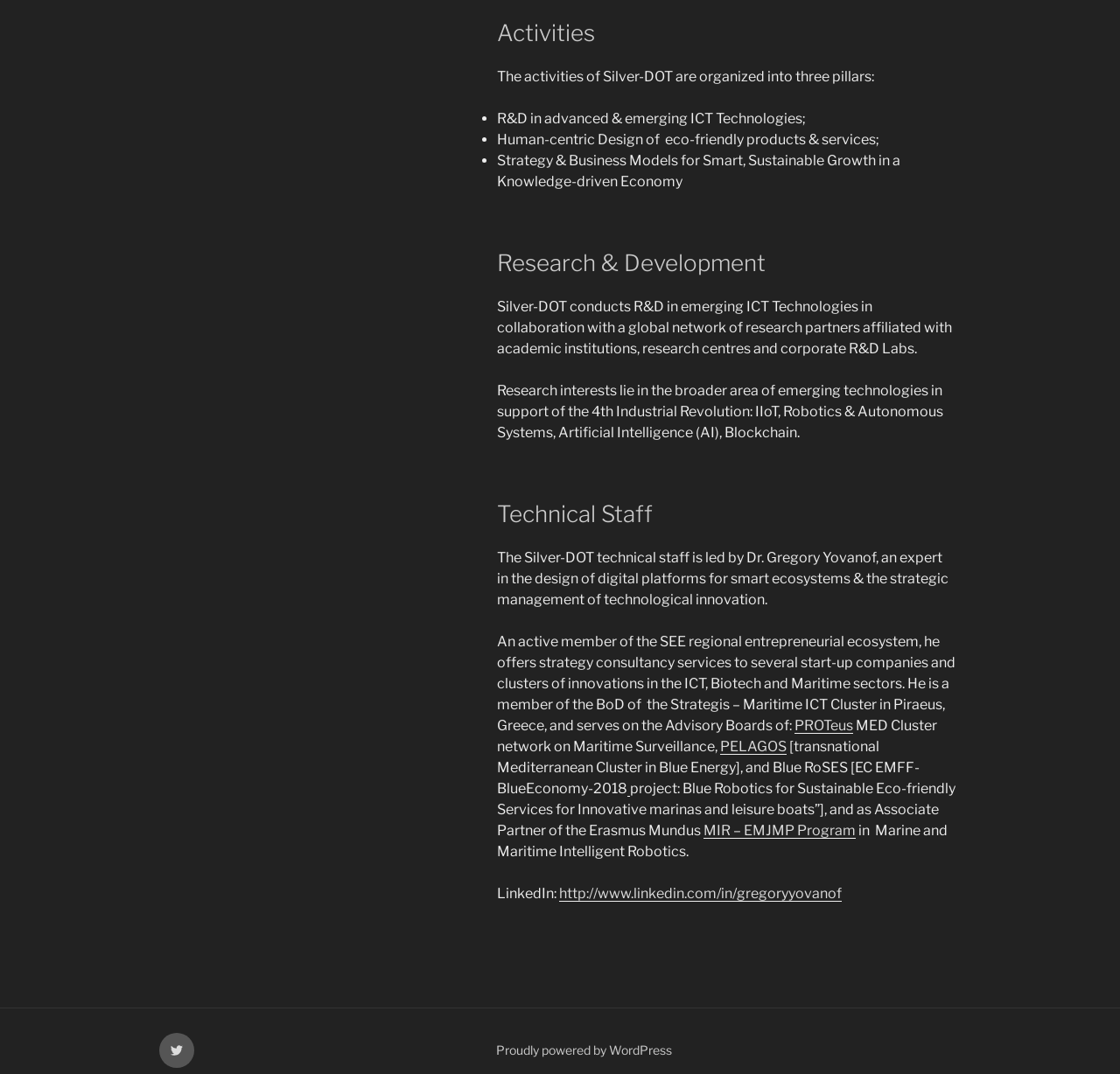Using the format (top-left x, top-left y, bottom-right x, bottom-right y), and given the element description, identify the bounding box coordinates within the screenshot: PELAGOS

[0.643, 0.687, 0.702, 0.702]